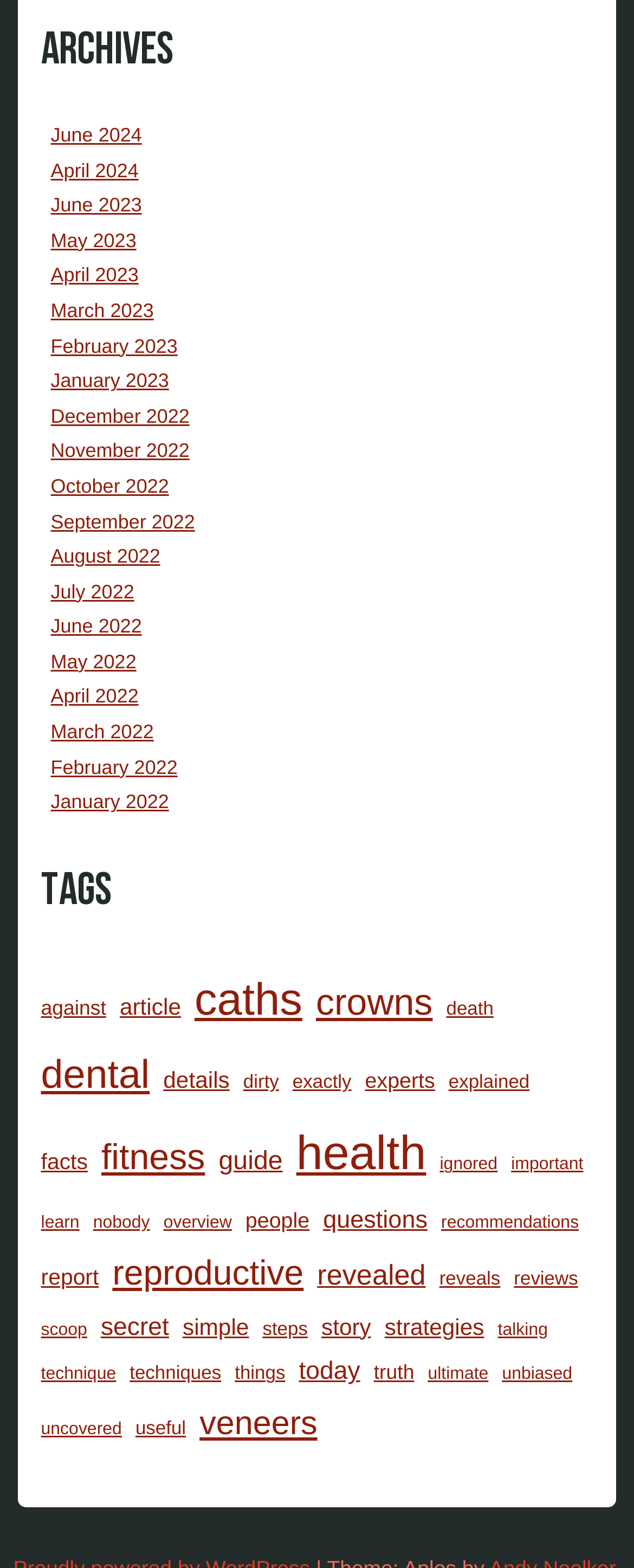Please determine the bounding box of the UI element that matches this description: things. The coordinates should be given as (top-left x, top-left y, bottom-right x, bottom-right y), with all values between 0 and 1.

[0.37, 0.866, 0.45, 0.888]